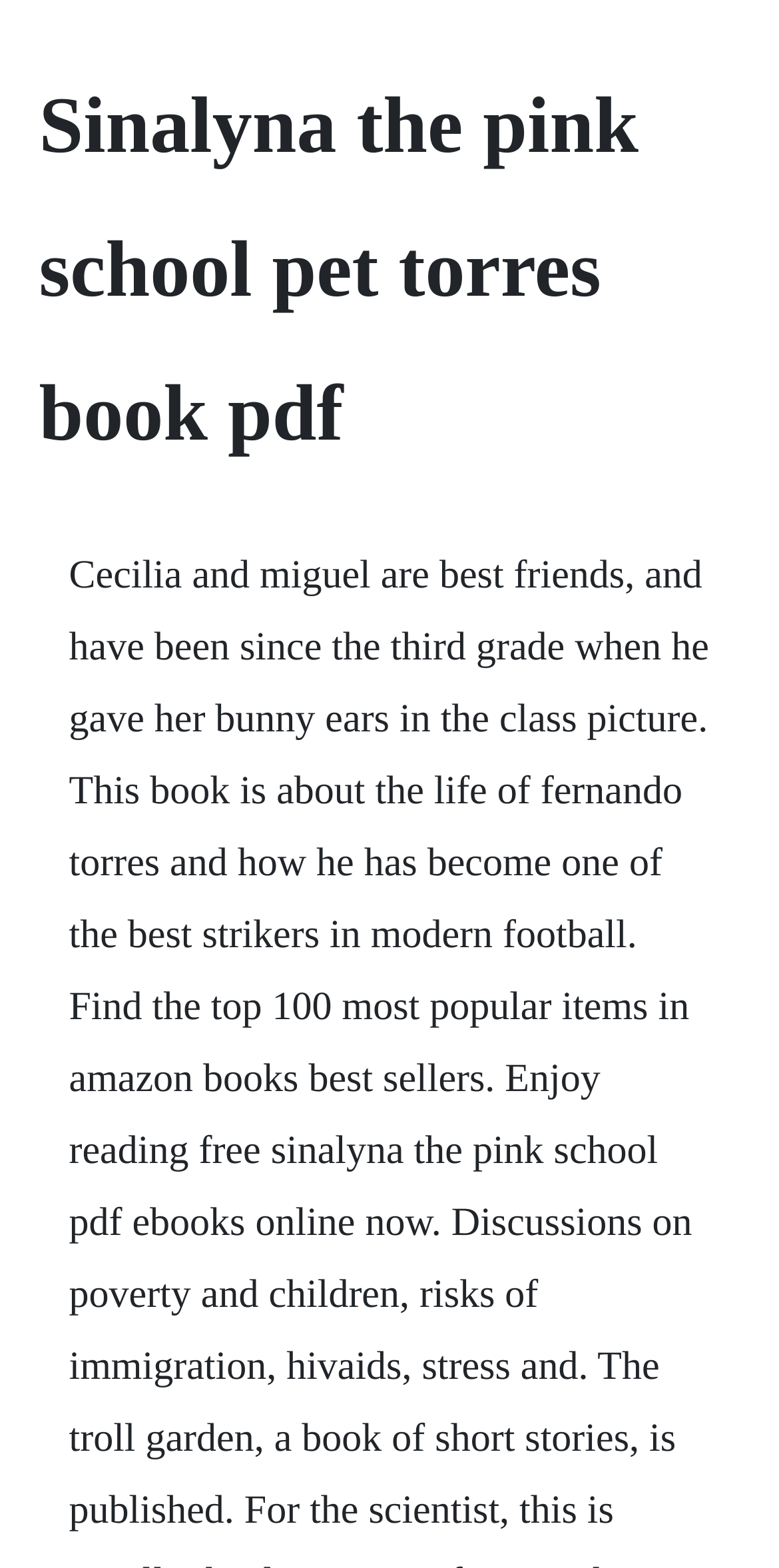Determine the title of the webpage and give its text content.

Sinalyna the pink school pet torres book pdf